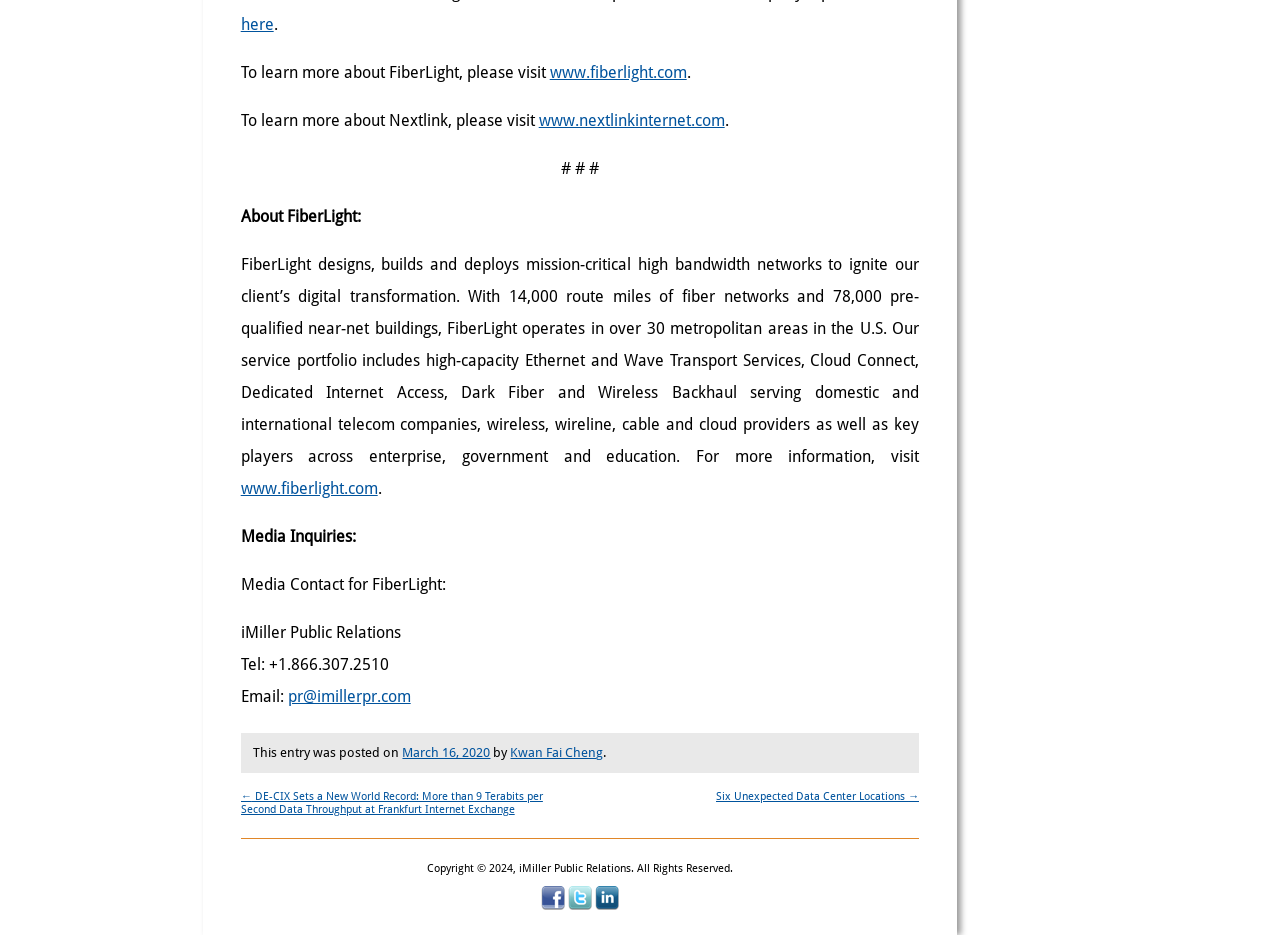Using the given description, provide the bounding box coordinates formatted as (top-left x, top-left y, bottom-right x, bottom-right y), with all values being floating point numbers between 0 and 1. Description: pr@imillerpr.com

[0.225, 0.735, 0.321, 0.755]